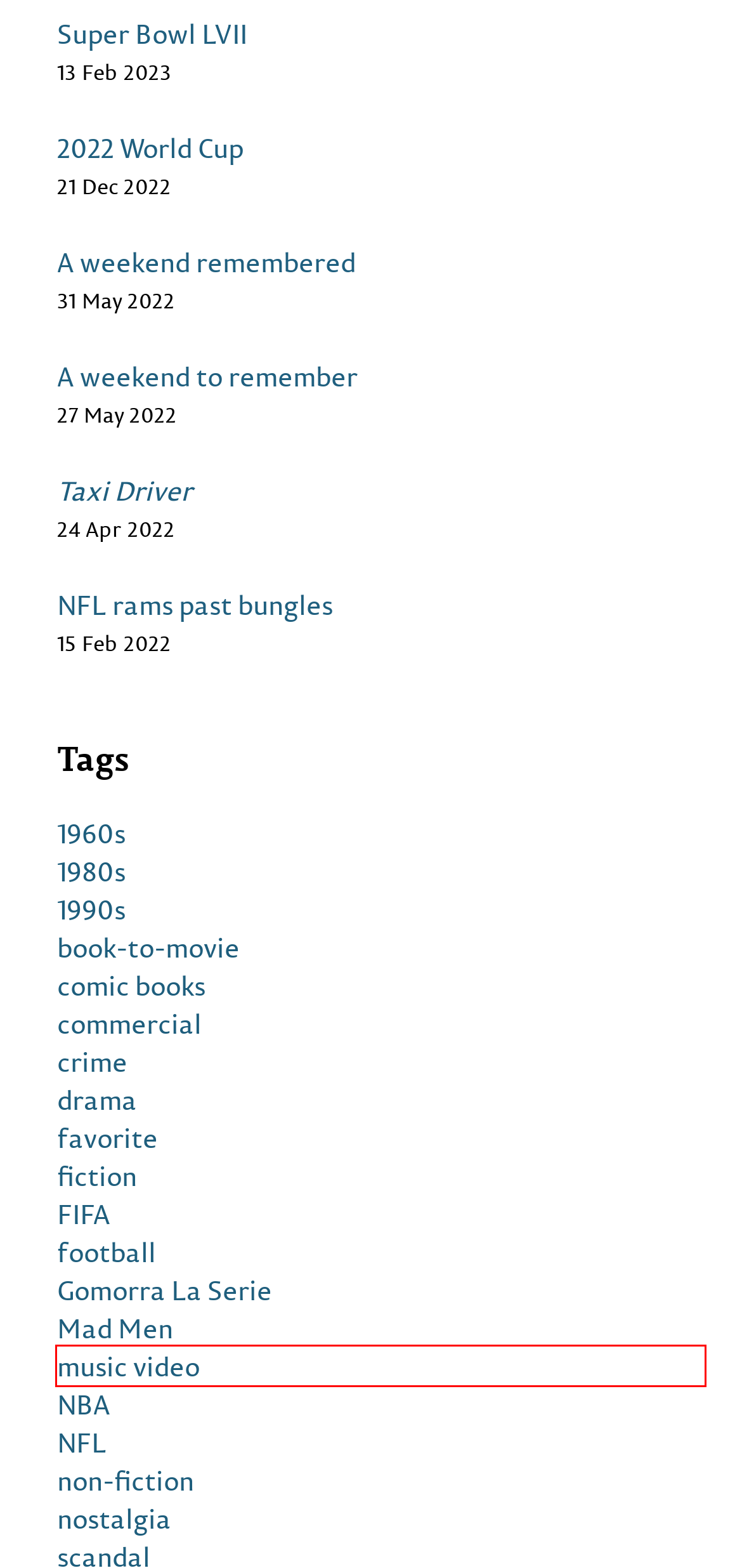Observe the provided screenshot of a webpage that has a red rectangle bounding box. Determine the webpage description that best matches the new webpage after clicking the element inside the red bounding box. Here are the candidates:
A. crime  –  Tim Tan Huynh
B. 1990s  –  Tim Tan Huynh
C. favorite  –  Tim Tan Huynh
D. A weekend to remember  –  Tim Tan Huynh
E. 1980s  –  Tim Tan Huynh
F. non-fiction  –  Tim Tan Huynh
G. music video  –  Tim Tan Huynh
H. Super Bowl LVII  –  Tim Tan Huynh

G